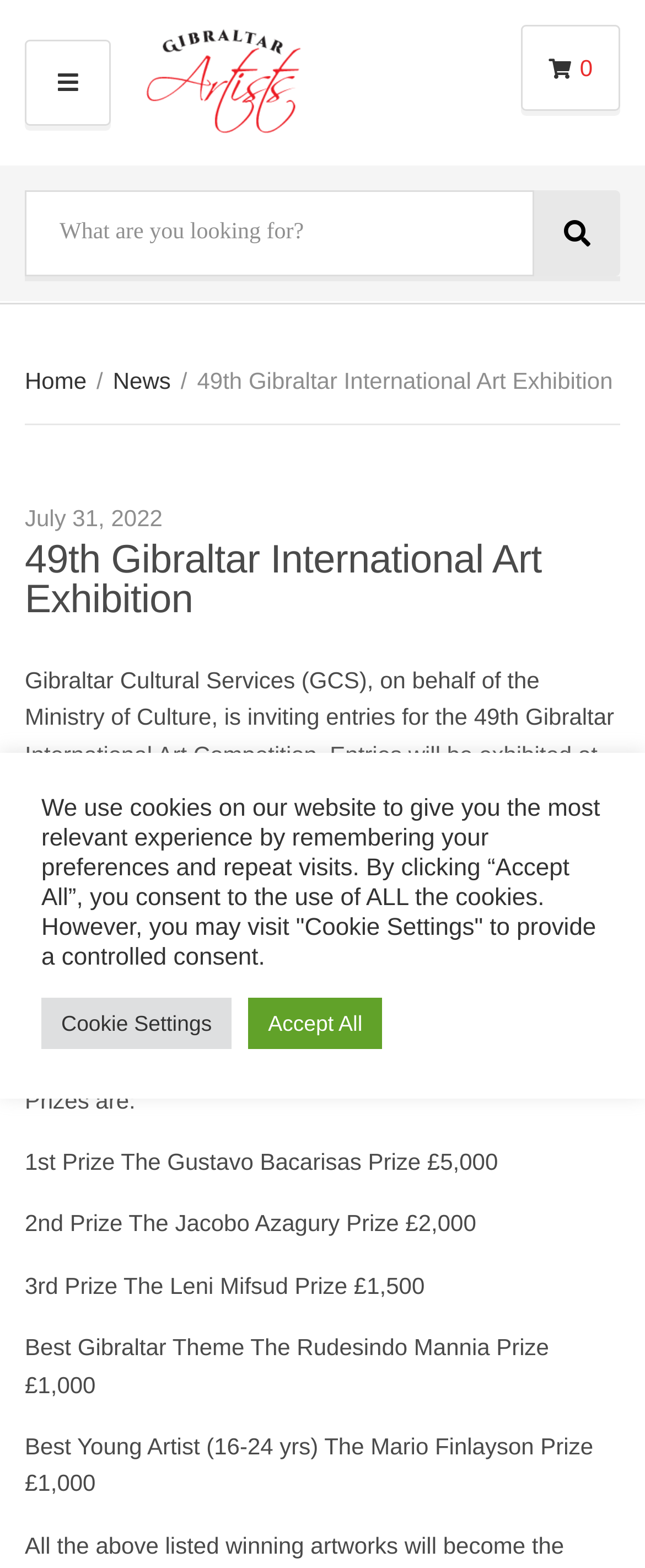Find the main header of the webpage and produce its text content.

49th Gibraltar International Art Exhibition